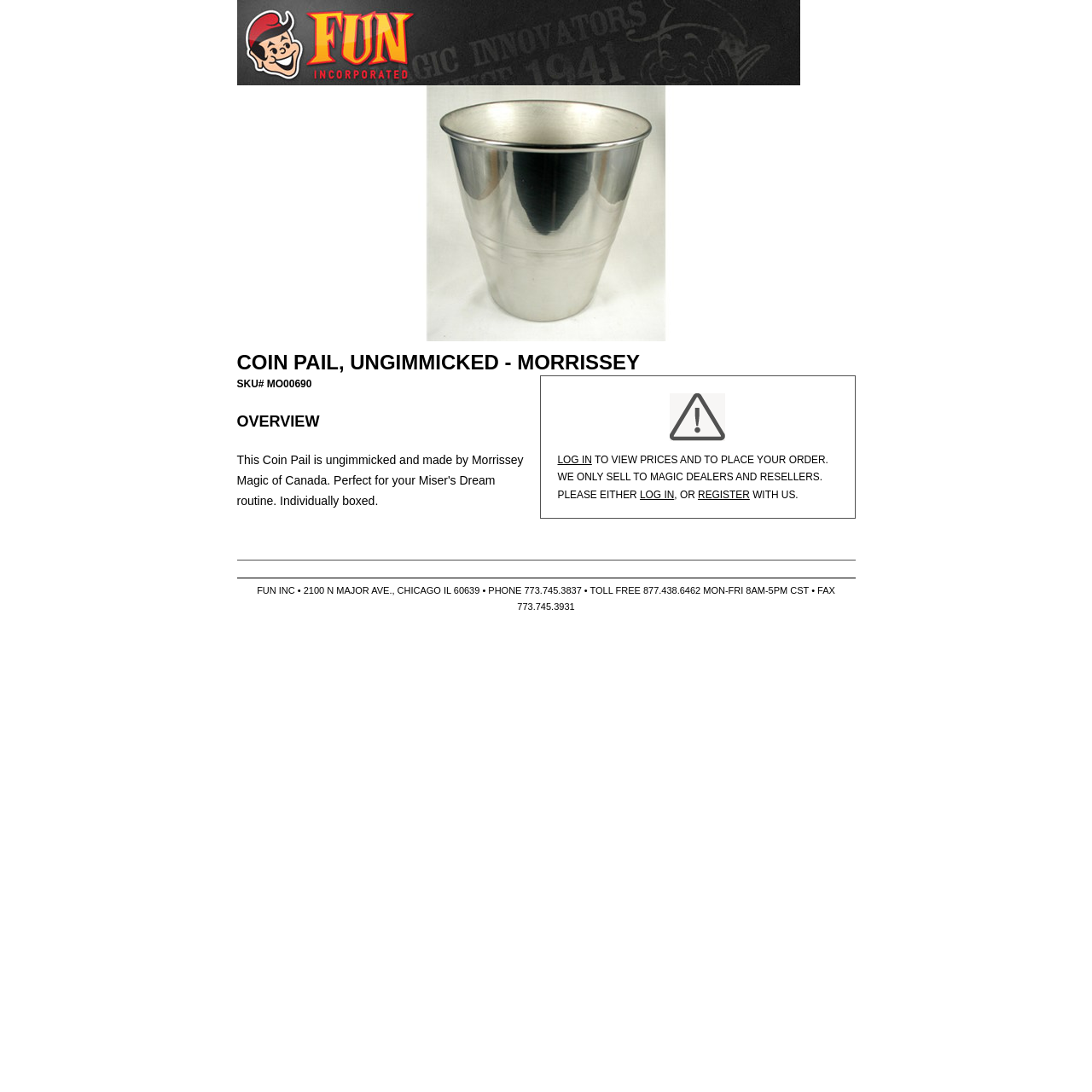Given the element description, predict the bounding box coordinates in the format (top-left x, top-left y, bottom-right x, bottom-right y), using floating point numbers between 0 and 1: LOG IN

[0.586, 0.447, 0.617, 0.458]